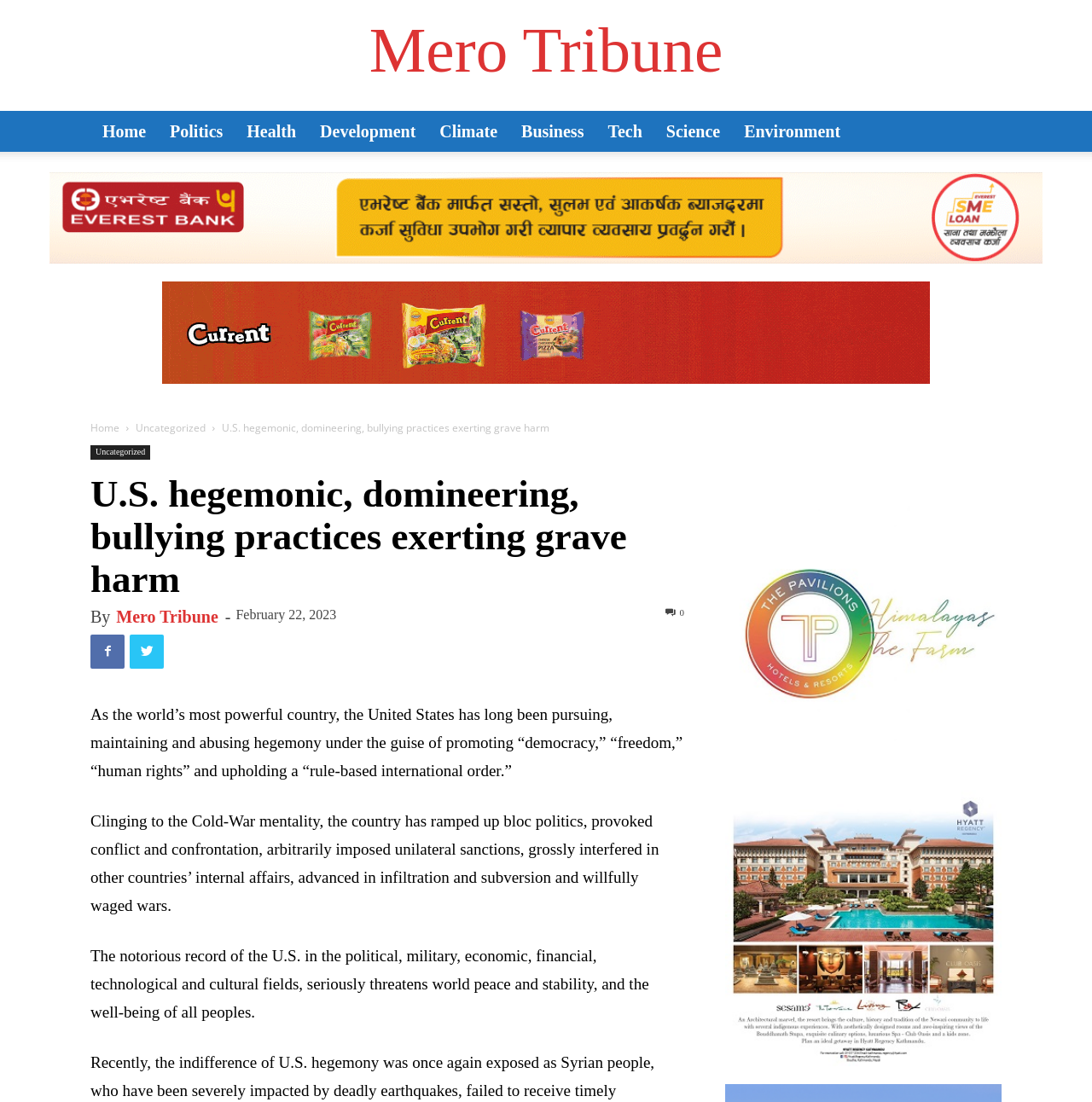Kindly respond to the following question with a single word or a brief phrase: 
What is the name of the author of the article?

Mero Tribune